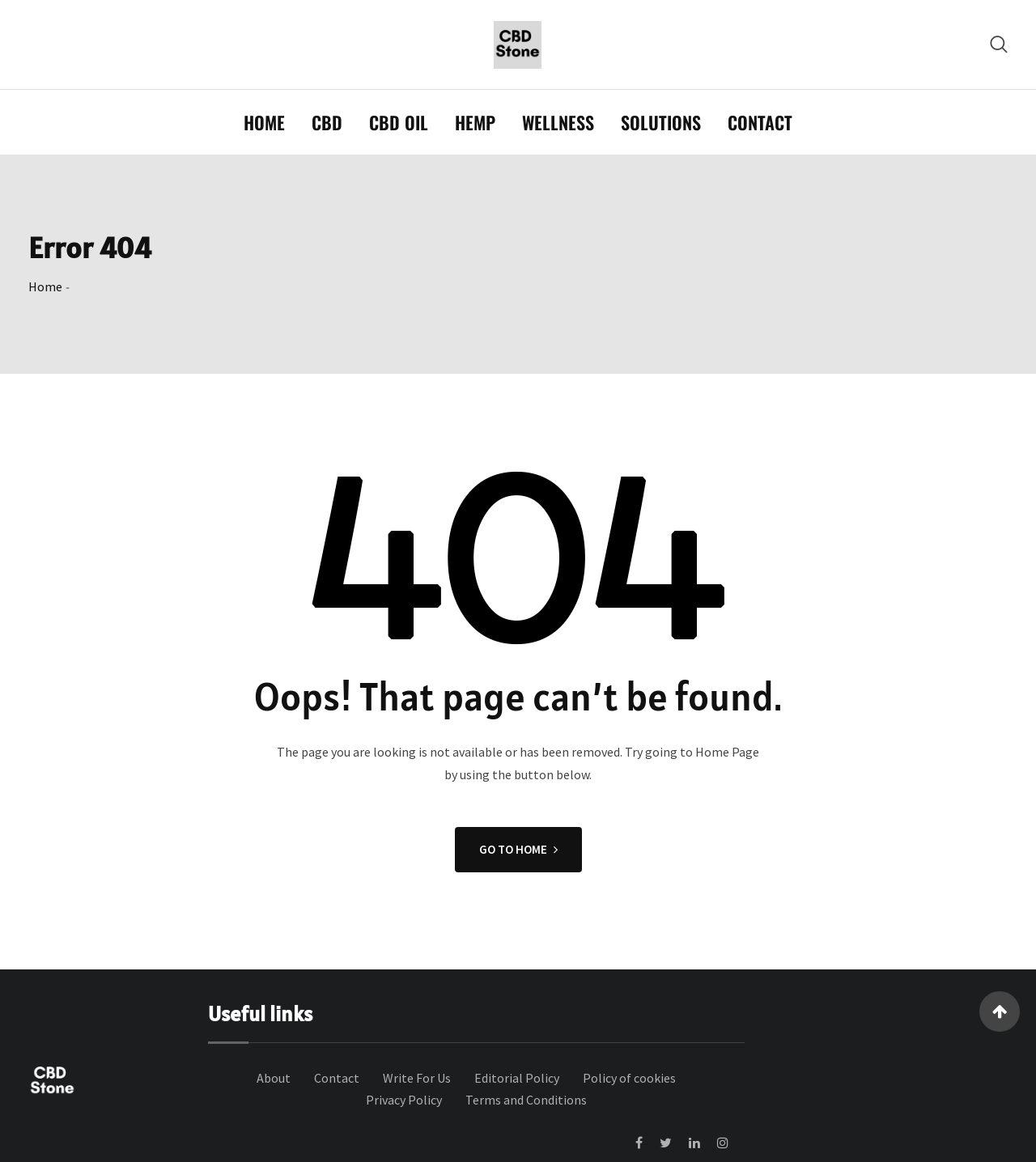Summarize the webpage with a detailed and informative caption.

This webpage appears to be a 404 error page, indicating that the requested page cannot be found. At the top, there is a logo with the text "Stay UpDate on CBD News with CBD Stone" and an image with the same text. Below the logo, there is a navigation menu with links to "HOME", "CBD", "CBD OIL", "HEMP", "WELLNESS", "SOLUTIONS", and "CONTACT".

The main content of the page is centered, with a large heading "Error 404" followed by a smaller heading "Oops! That page can’t be found." Below this, there is a paragraph of text explaining that the requested page is not available or has been removed, with a suggestion to go to the home page using a button below.

The button "GO TO HOME" is located below the paragraph, accompanied by an icon. On the right side of the page, there is a large image that takes up most of the vertical space.

At the bottom of the page, there are two sections. The first section has a heading "Useful links" and contains links to "About", "Contact", "Write For Us", "Editorial Policy", "Policy of cookies", "Privacy Policy", and "Terms and Conditions". The second section has a row of social media icons.

There are also some additional links and icons scattered throughout the page, including a link to the home page at the top right, a search icon at the top right, and a few other icons at the bottom of the page.